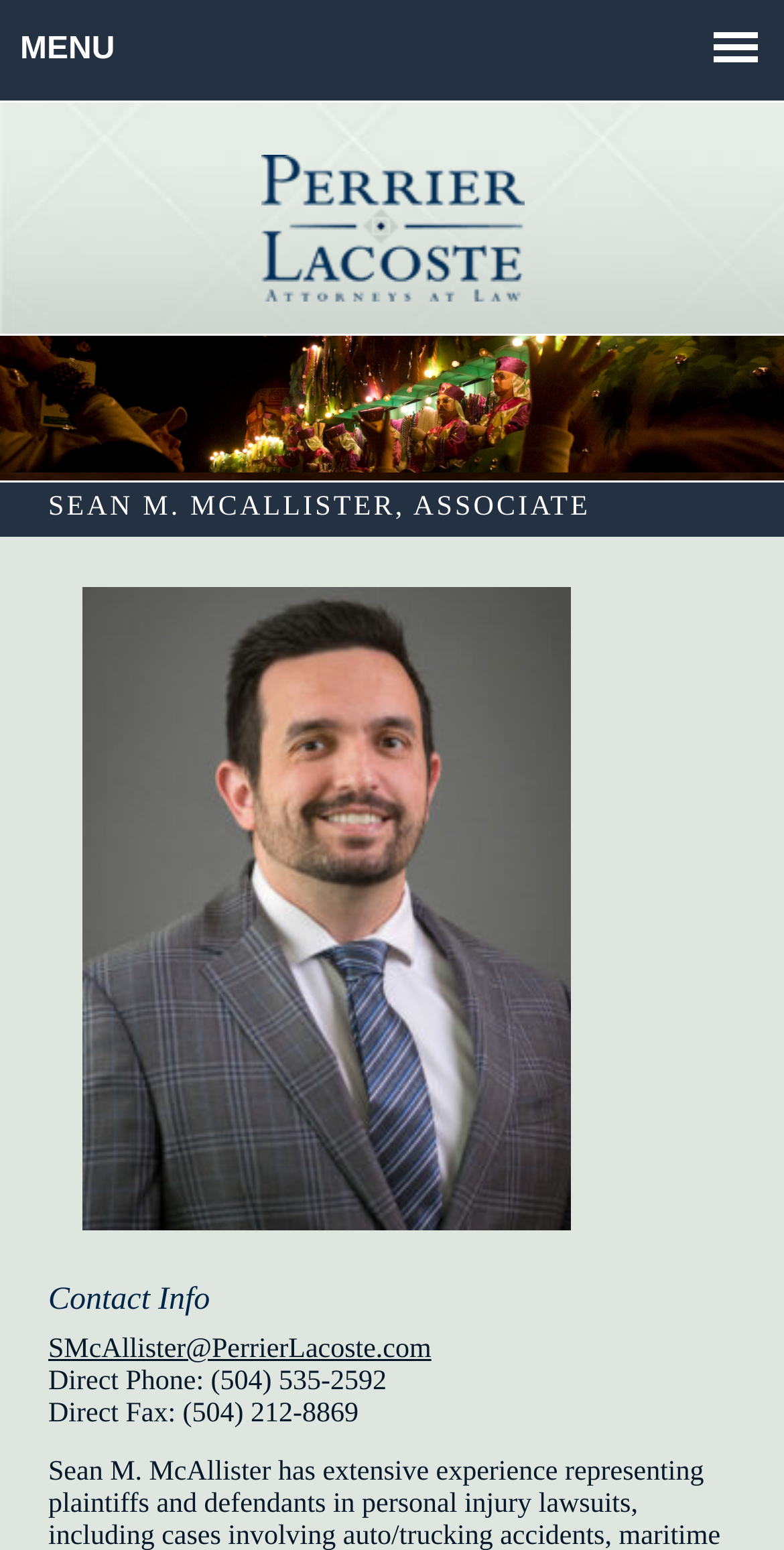Provide the bounding box coordinates, formatted as (top-left x, top-left y, bottom-right x, bottom-right y), with all values being floating point numbers between 0 and 1. Identify the bounding box of the UI element that matches the description: SMcAllister@PerrierLacoste.com

[0.062, 0.861, 0.55, 0.881]